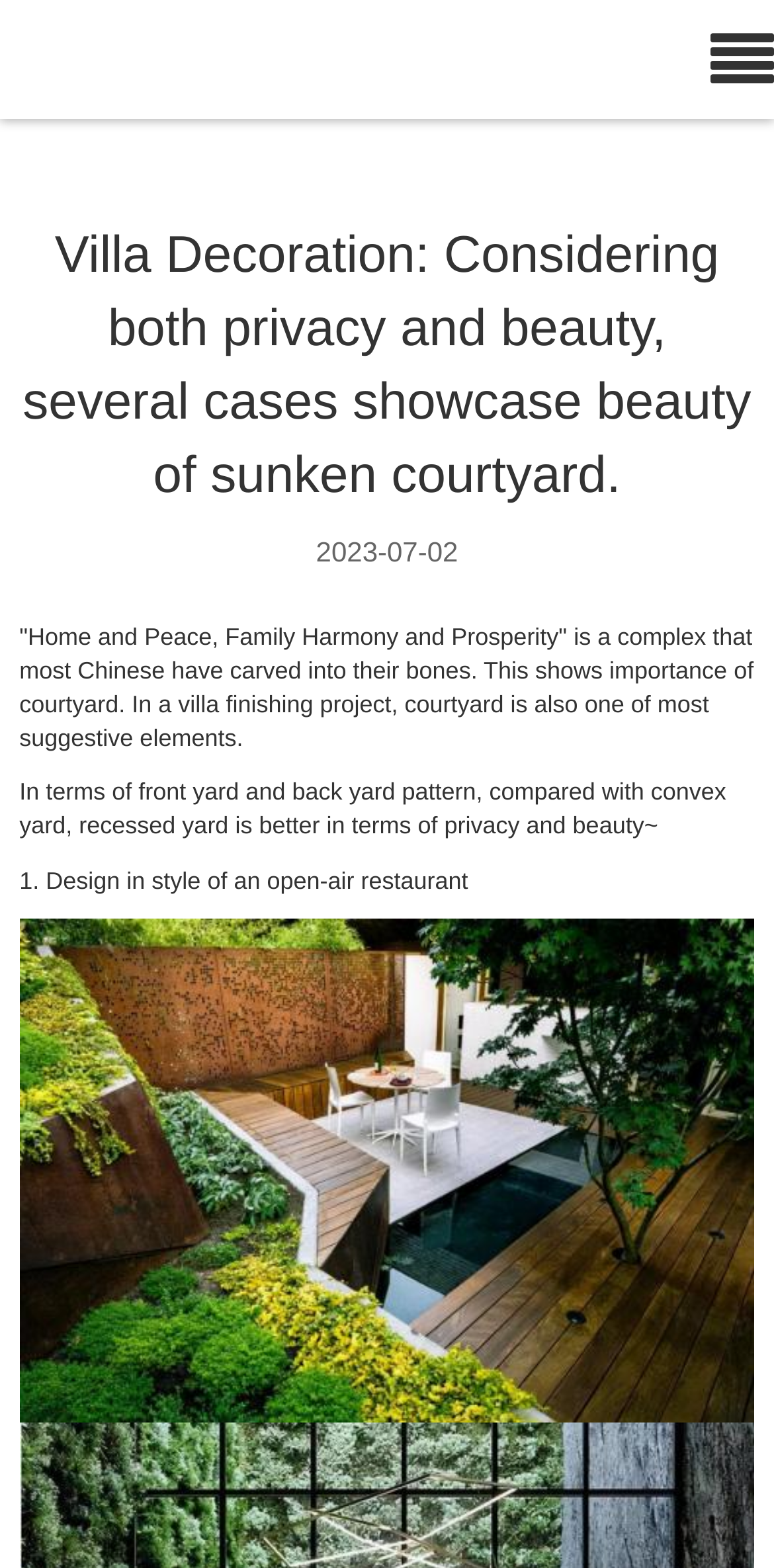Produce an extensive caption that describes everything on the webpage.

The webpage is about villa decoration, specifically focusing on the importance of courtyards. At the top-right corner, there is a link icon. Below it, the title "Villa Decoration: Considering both privacy and beauty, several cases showcase beauty of sunken courtyard" is prominently displayed. 

On the left side, there is a date "2023-07-02" situated above a paragraph of text that explains the significance of courtyards in Chinese culture and their role in villa finishing projects. 

Below this text, another paragraph discusses the advantages of recessed yards over convex yards in terms of privacy and beauty. 

Further down, a subheading "1. Design in style of an open-air restaurant" is followed by a large image that takes up most of the width of the page, showcasing a villa decoration design. The image is positioned near the bottom of the page.